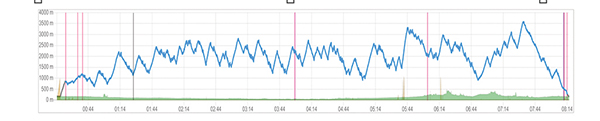What terrain features affected the glider's flight? Observe the screenshot and provide a one-word or short phrase answer.

Dookie Hills and Mt Major